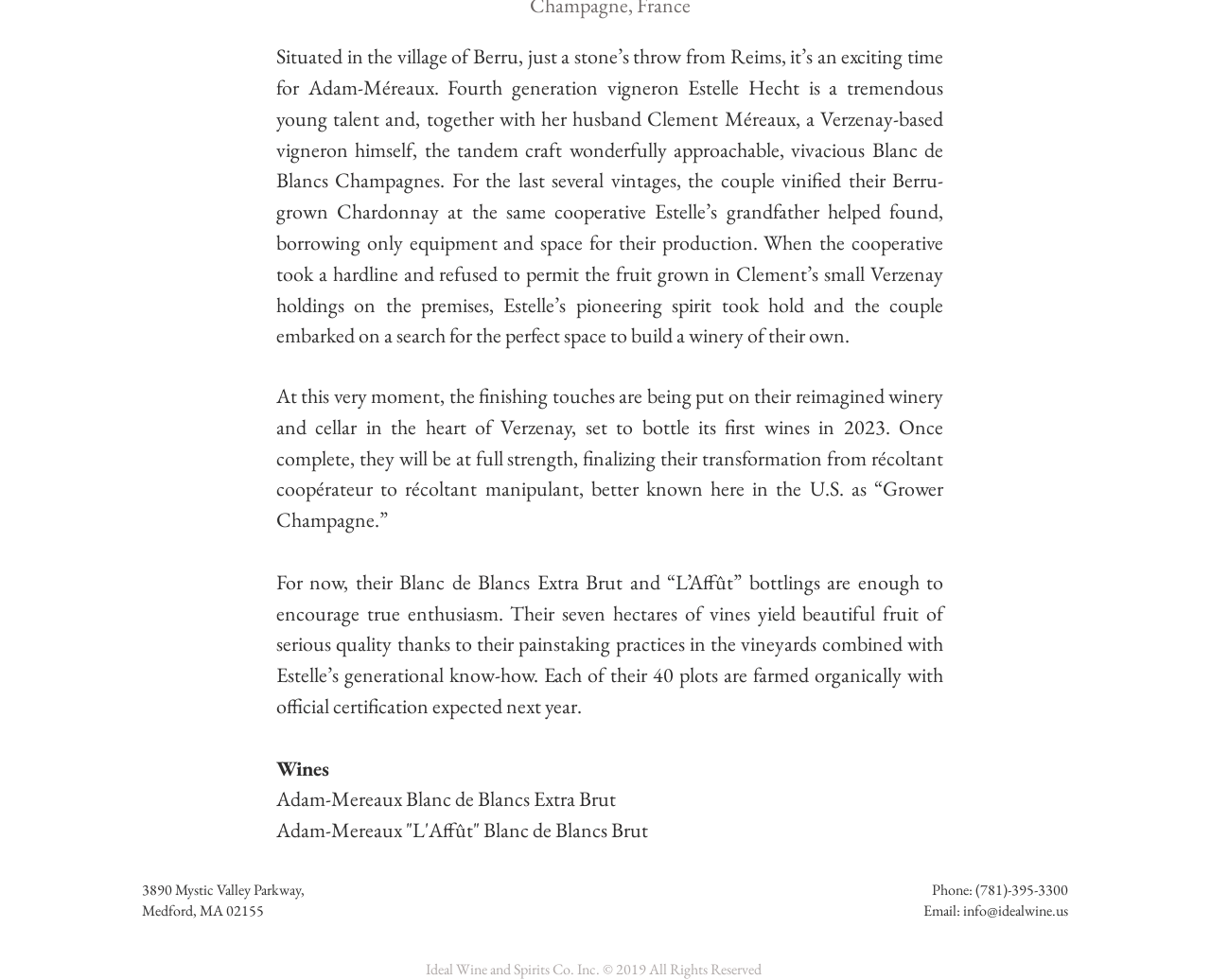Provide the bounding box coordinates of the HTML element described as: "info@idealwine.us". The bounding box coordinates should be four float numbers between 0 and 1, i.e., [left, top, right, bottom].

[0.795, 0.919, 0.882, 0.939]